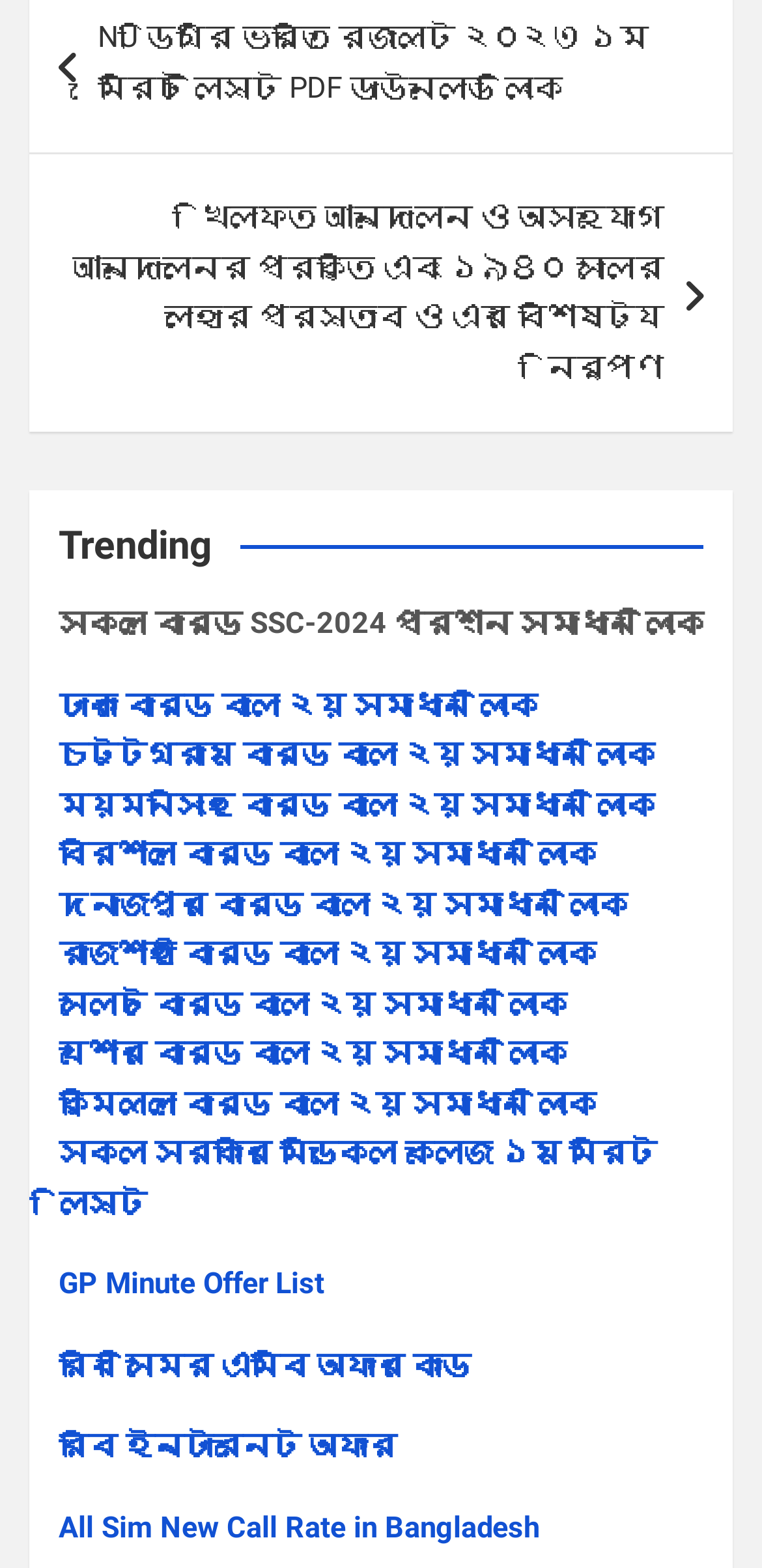What is the topic of the first link?
Give a detailed explanation using the information visible in the image.

The first link on the webpage has the text 'খিলাফত আন্দোলন ও অসহযোগ আন্দোলনের প্রকৃতি এবং ১৯৪০ সালের লাহোর প্রস্তাব ও এর বৈশিষ্ট্য নিরূপণ'. This suggests that the topic of the first link is related to Khilafat Andolan.